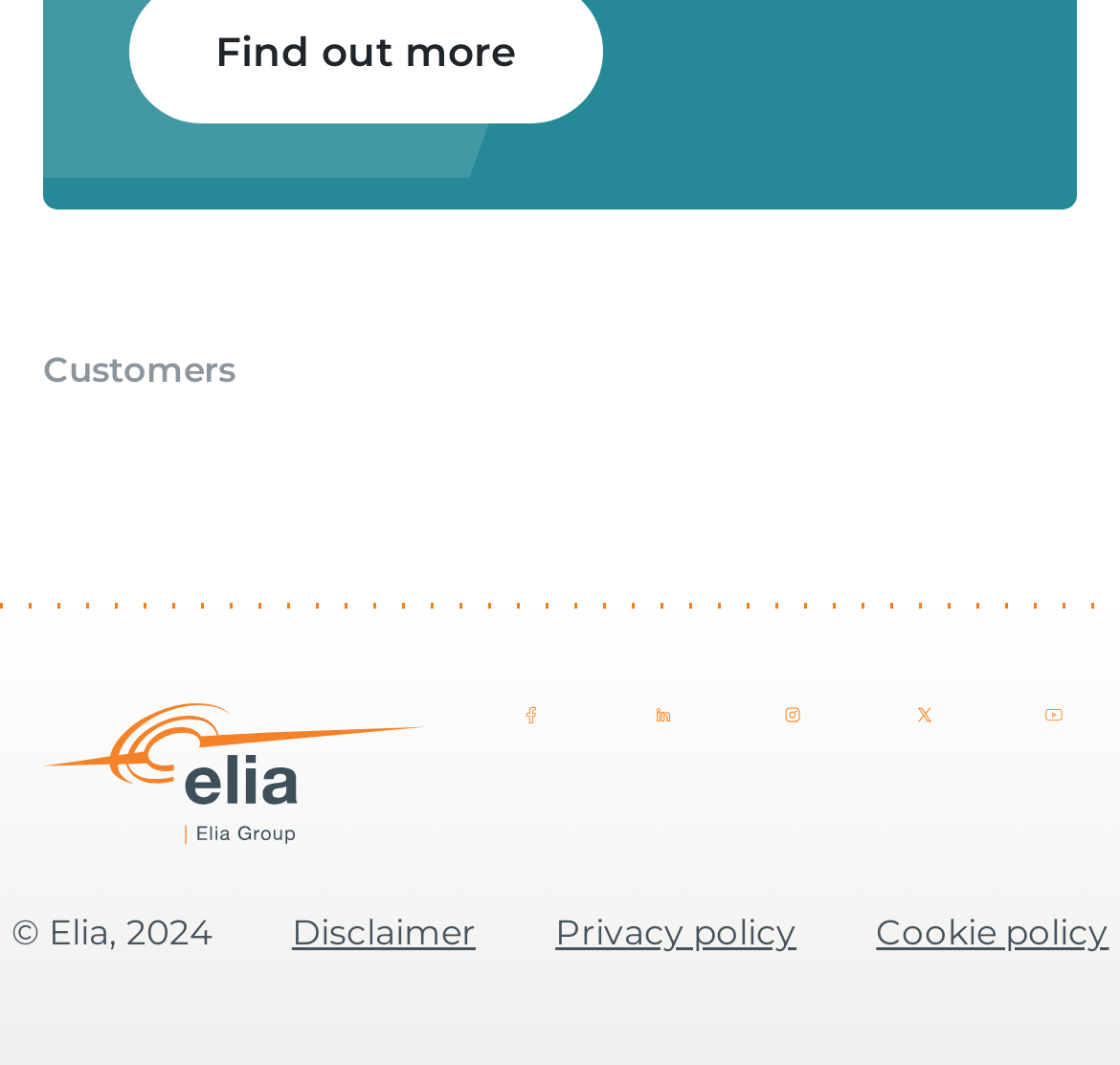What is the company name?
Deliver a detailed and extensive answer to the question.

The company name can be found in the image element with the description 'elia-logo' at the top of the webpage, which suggests that the company name is Elia.